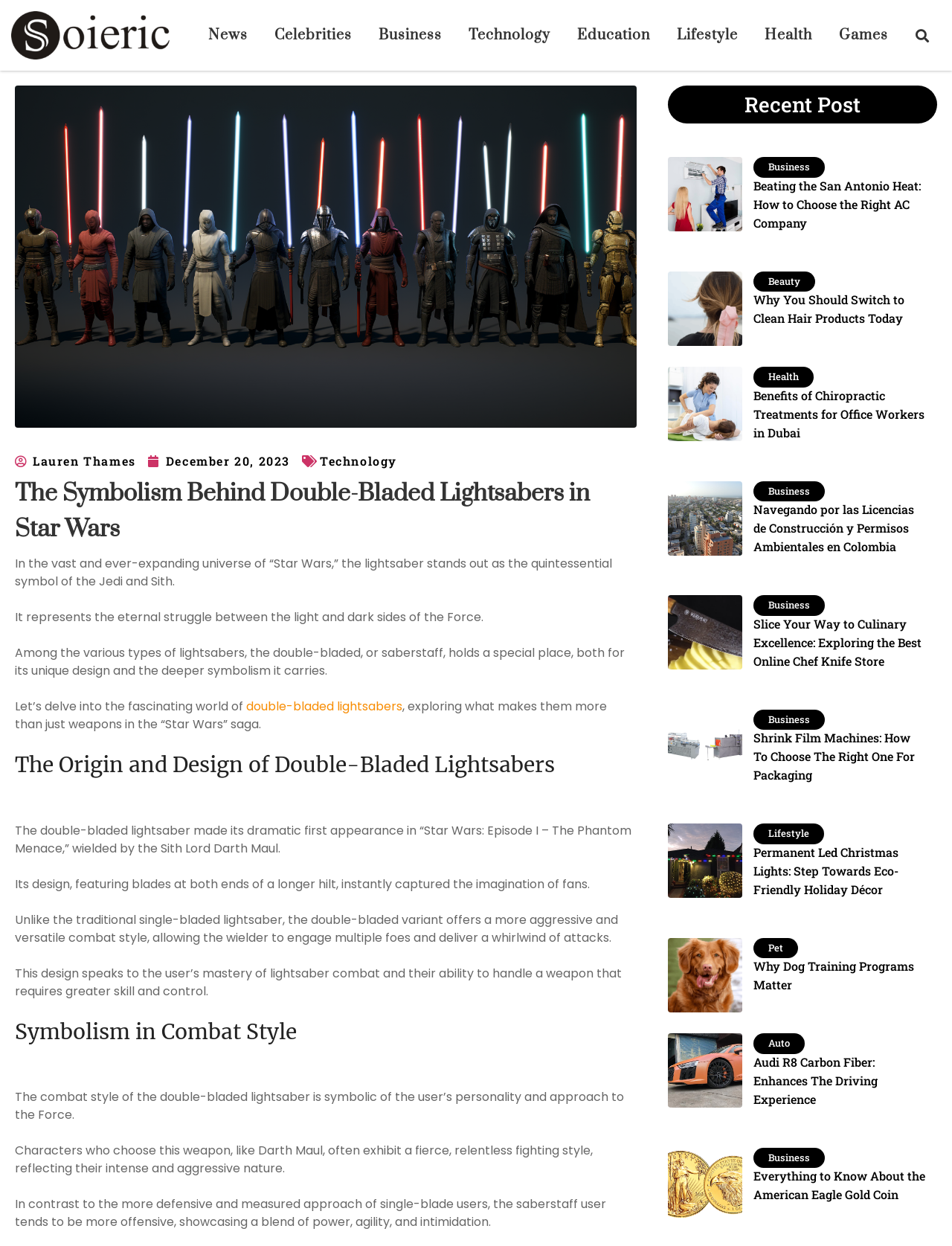Determine the bounding box for the UI element as described: "Why Dog Training Programs Matter". The coordinates should be represented as four float numbers between 0 and 1, formatted as [left, top, right, bottom].

[0.791, 0.769, 0.96, 0.797]